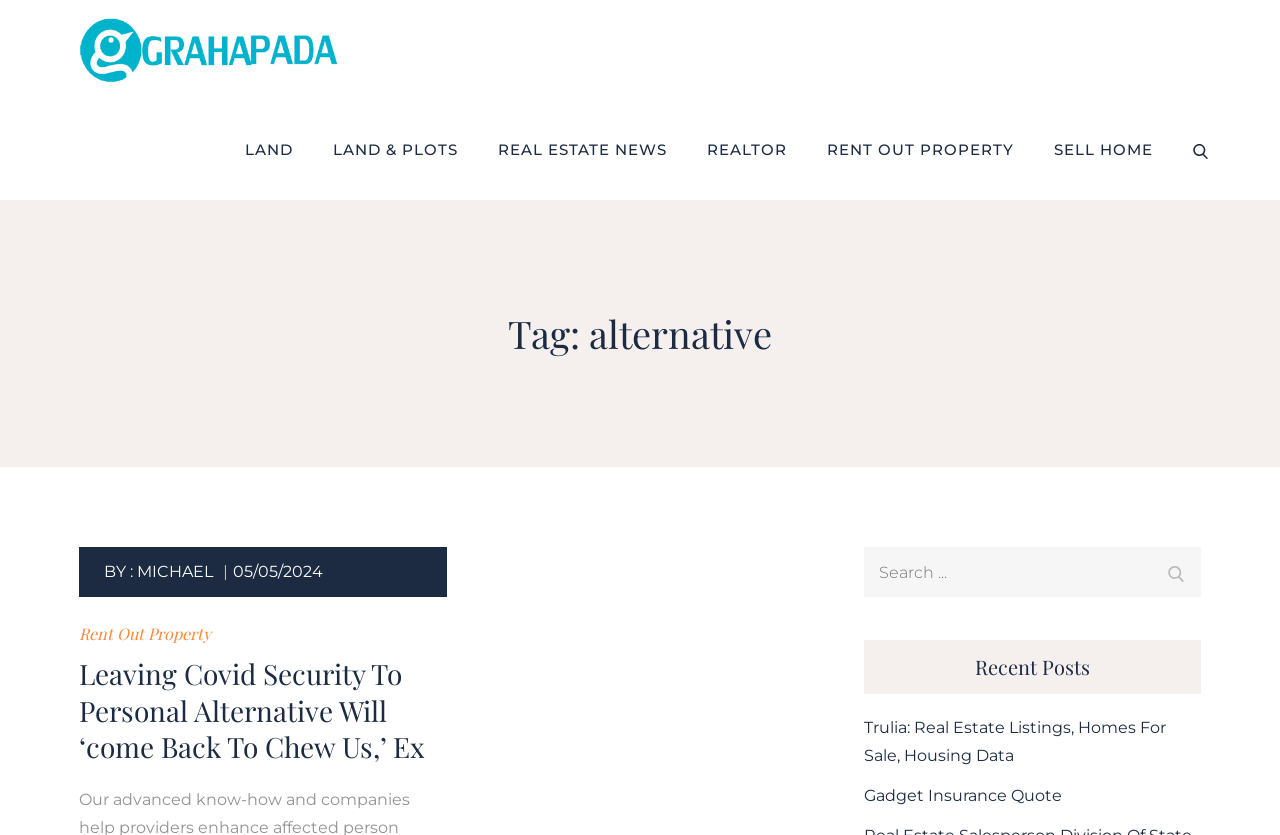Find the bounding box coordinates of the element's region that should be clicked in order to follow the given instruction: "View the article about Leaving Covid Security". The coordinates should consist of four float numbers between 0 and 1, i.e., [left, top, right, bottom].

[0.062, 0.785, 0.332, 0.916]